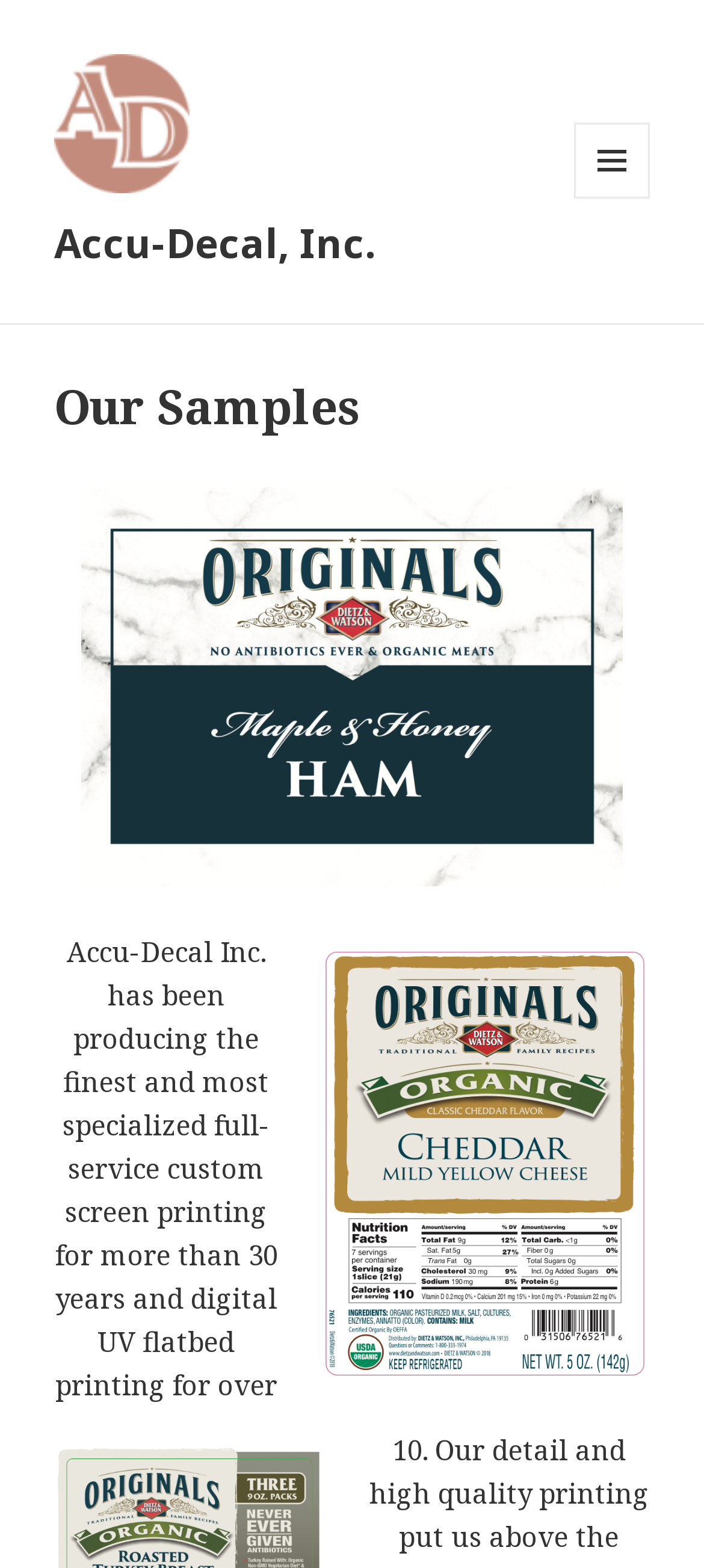Locate the UI element described by Accu-Decal, Inc. in the provided webpage screenshot. Return the bounding box coordinates in the format (top-left x, top-left y, bottom-right x, bottom-right y), ensuring all values are between 0 and 1.

[0.077, 0.137, 0.533, 0.172]